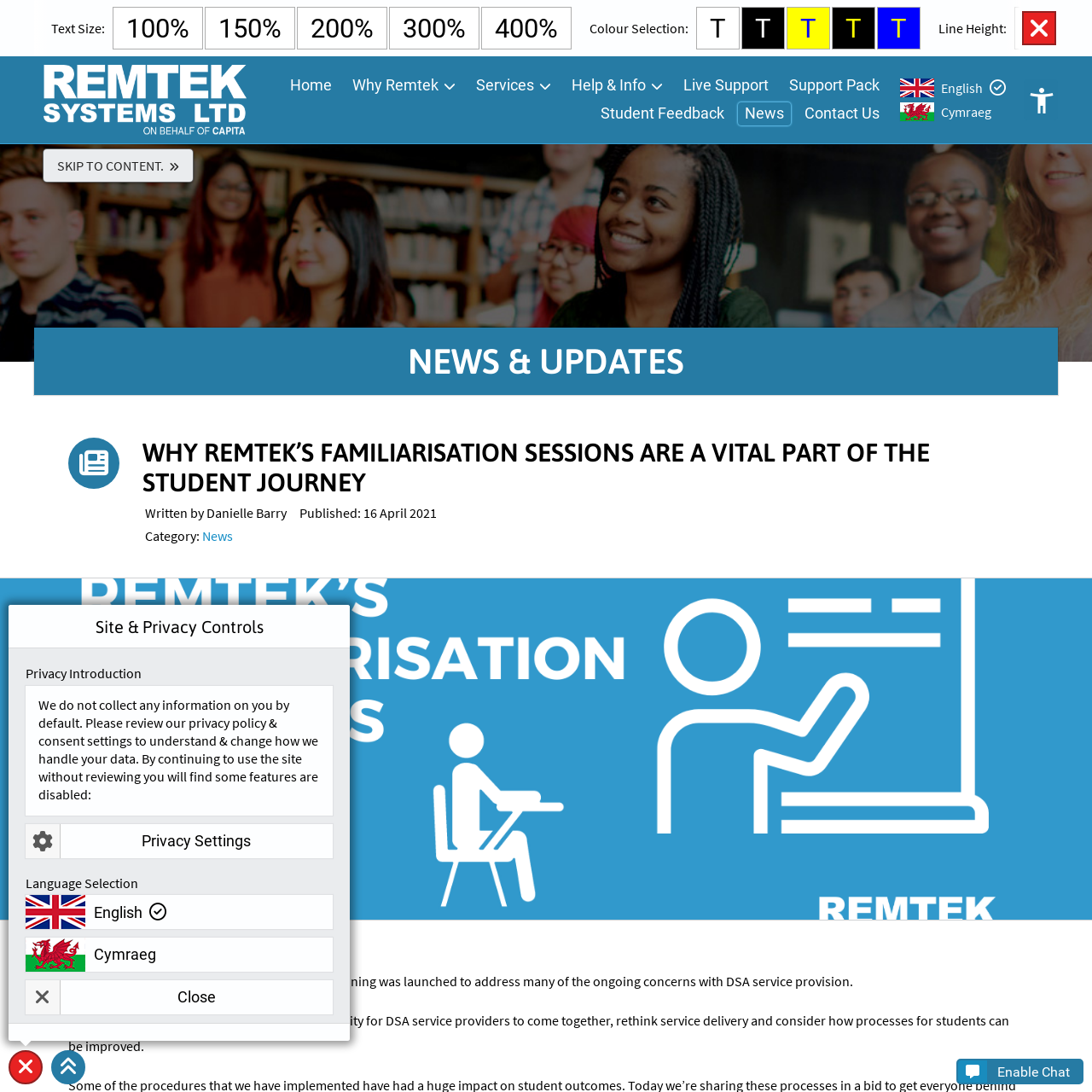Locate the primary headline on the webpage and provide its text.

NEWS & UPDATES